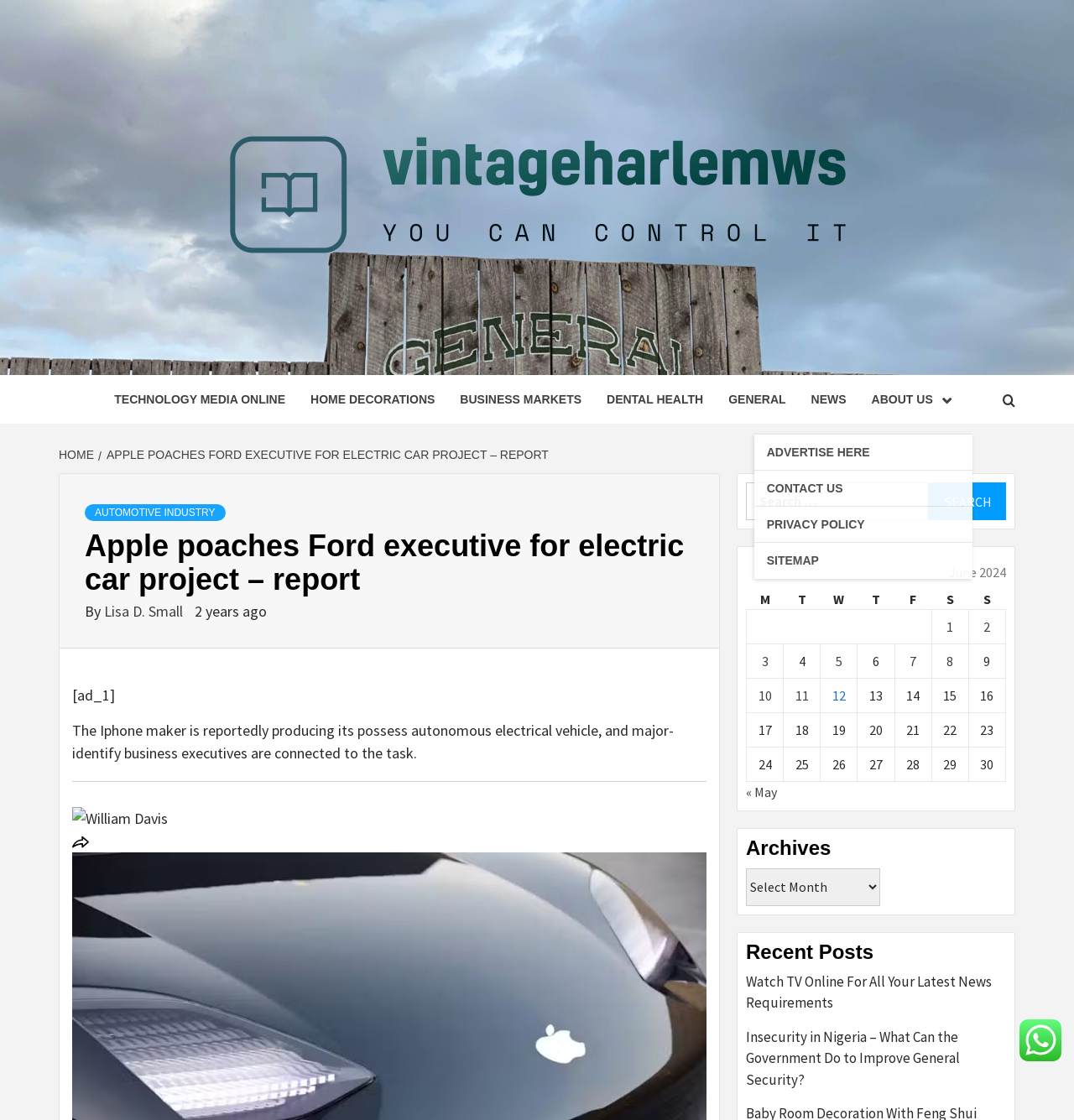Using floating point numbers between 0 and 1, provide the bounding box coordinates in the format (top-left x, top-left y, bottom-right x, bottom-right y). Locate the UI element described here: About Us

[0.8, 0.335, 0.905, 0.378]